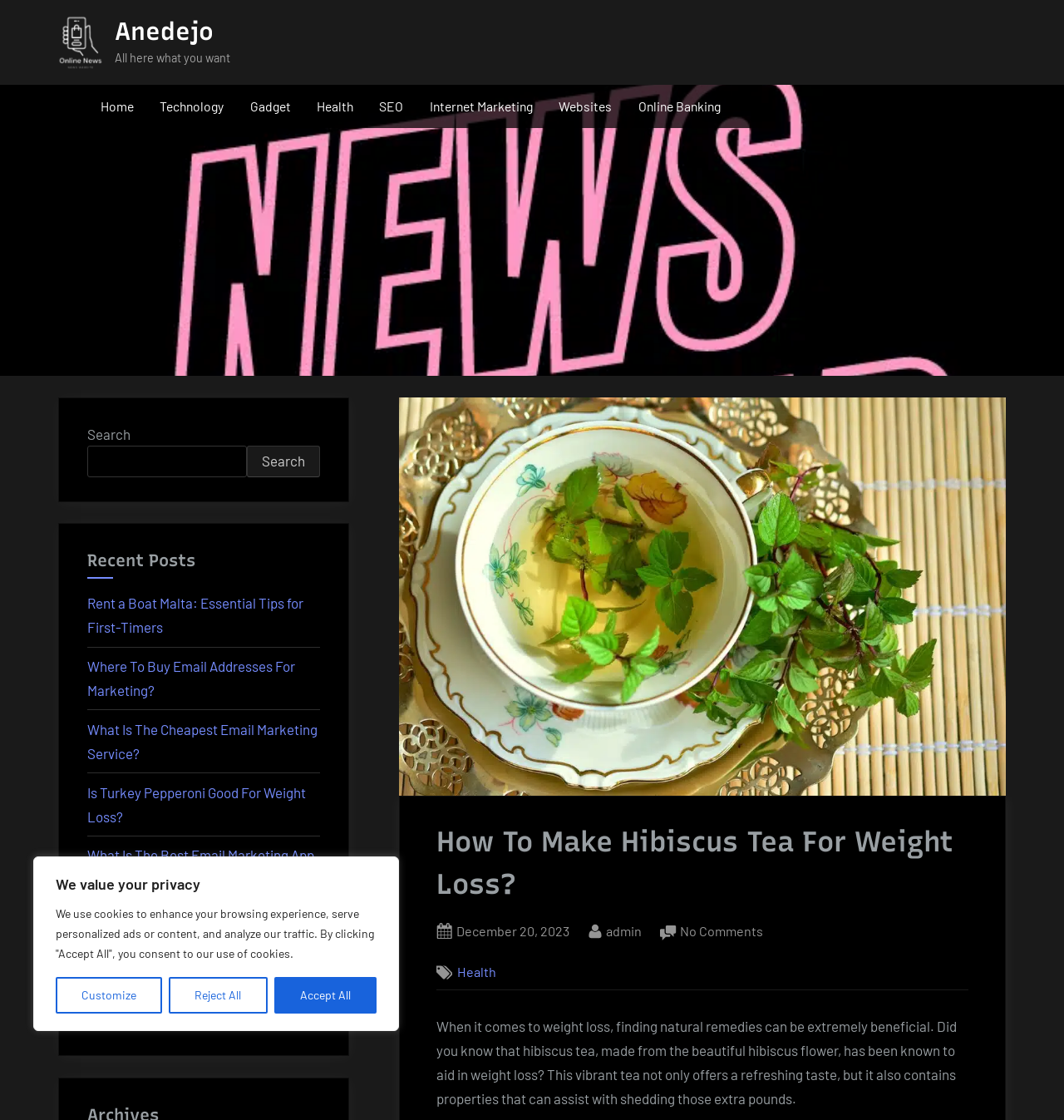Please find the bounding box coordinates of the section that needs to be clicked to achieve this instruction: "Read the recent post about Rent a Boat Malta".

[0.082, 0.531, 0.285, 0.567]